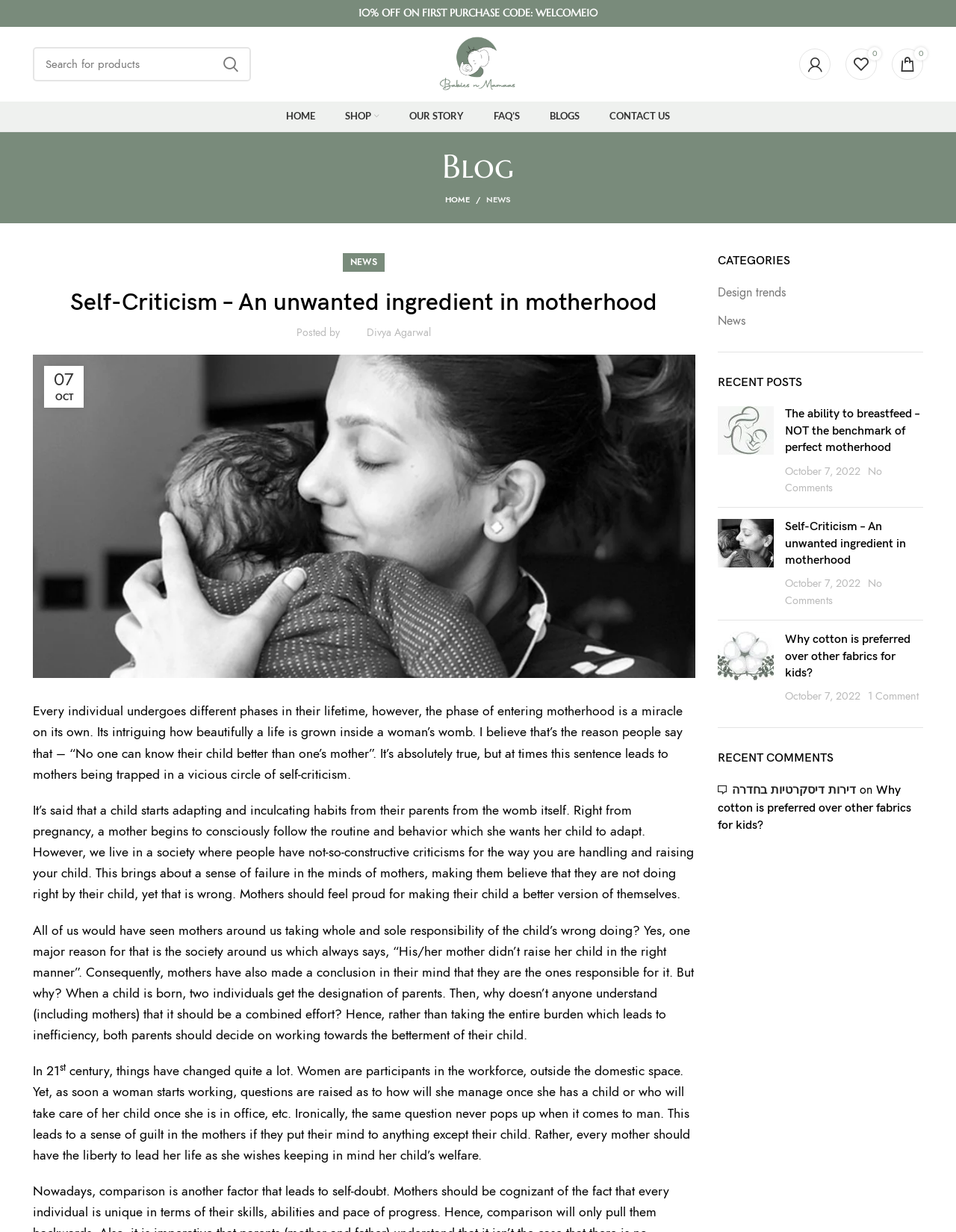What is the category of the blog post?
Answer the question with a detailed explanation, including all necessary information.

I determined the answer by looking at the navigation menu and finding the 'NEWS' link, which is a category of blog posts.